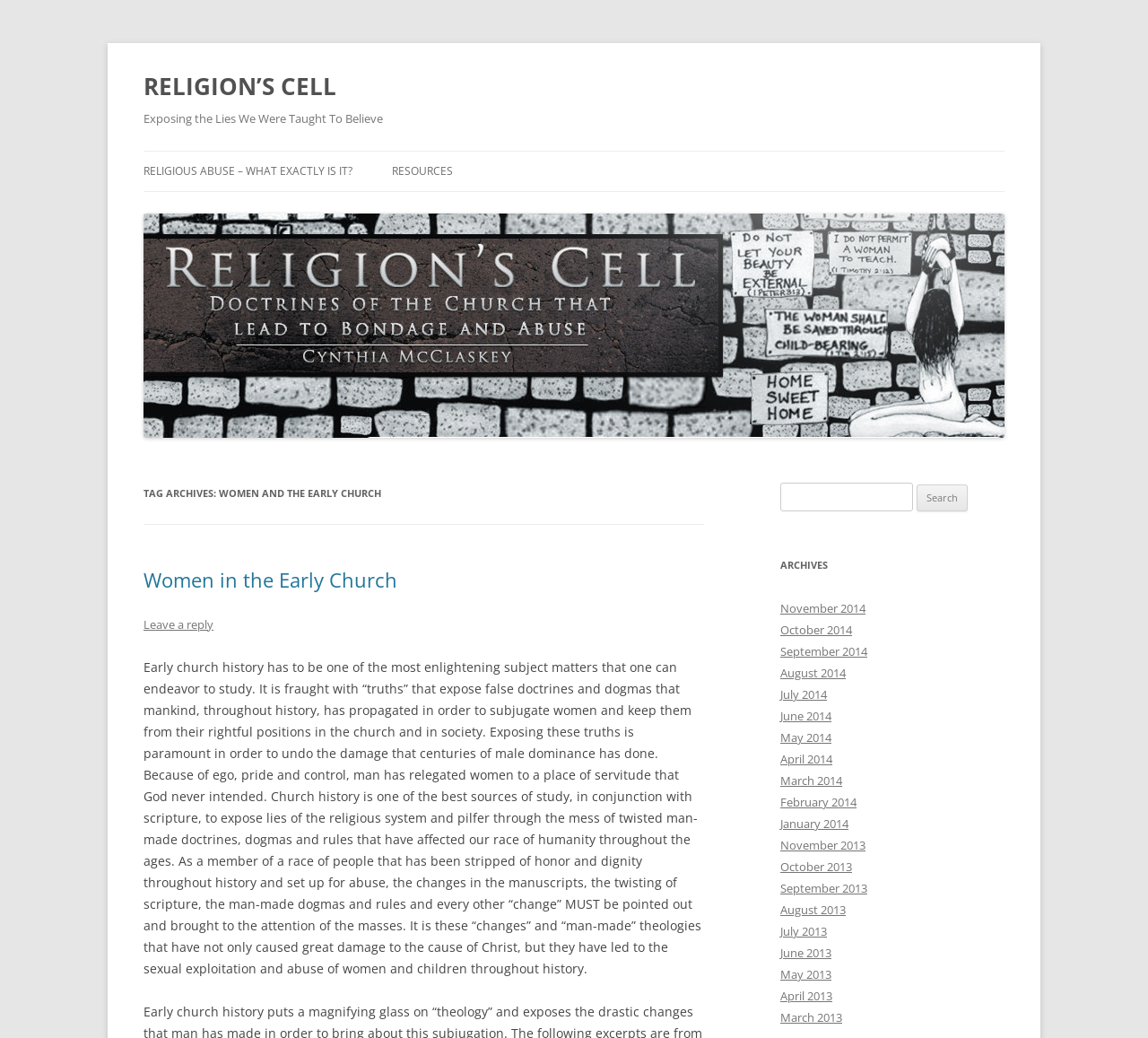Can you pinpoint the bounding box coordinates for the clickable element required for this instruction: "Learn about RELIGIOUS ABUSE"? The coordinates should be four float numbers between 0 and 1, i.e., [left, top, right, bottom].

[0.125, 0.146, 0.307, 0.184]